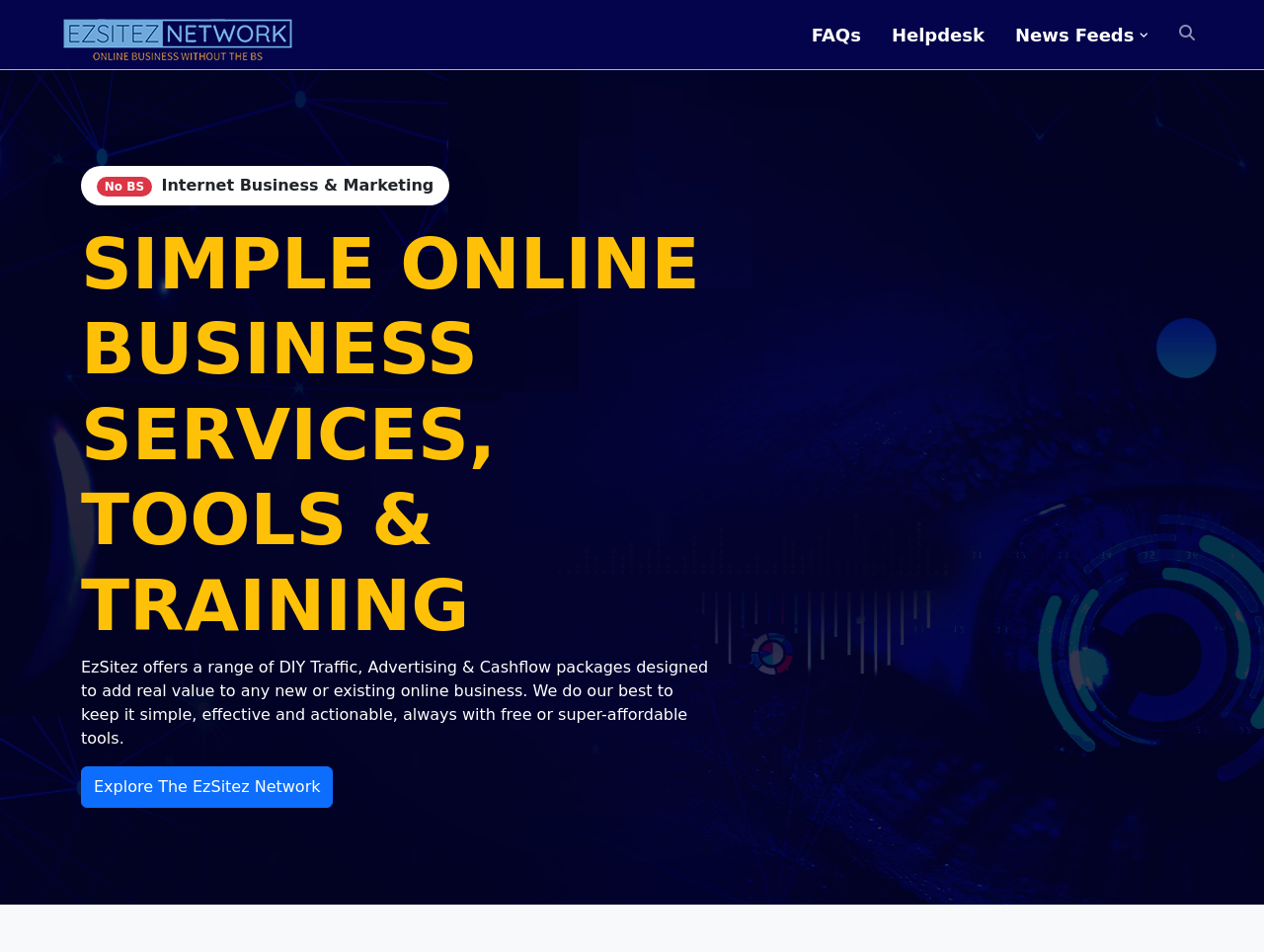Answer the question in a single word or phrase:
What is the purpose of EzSitez?

Online business services